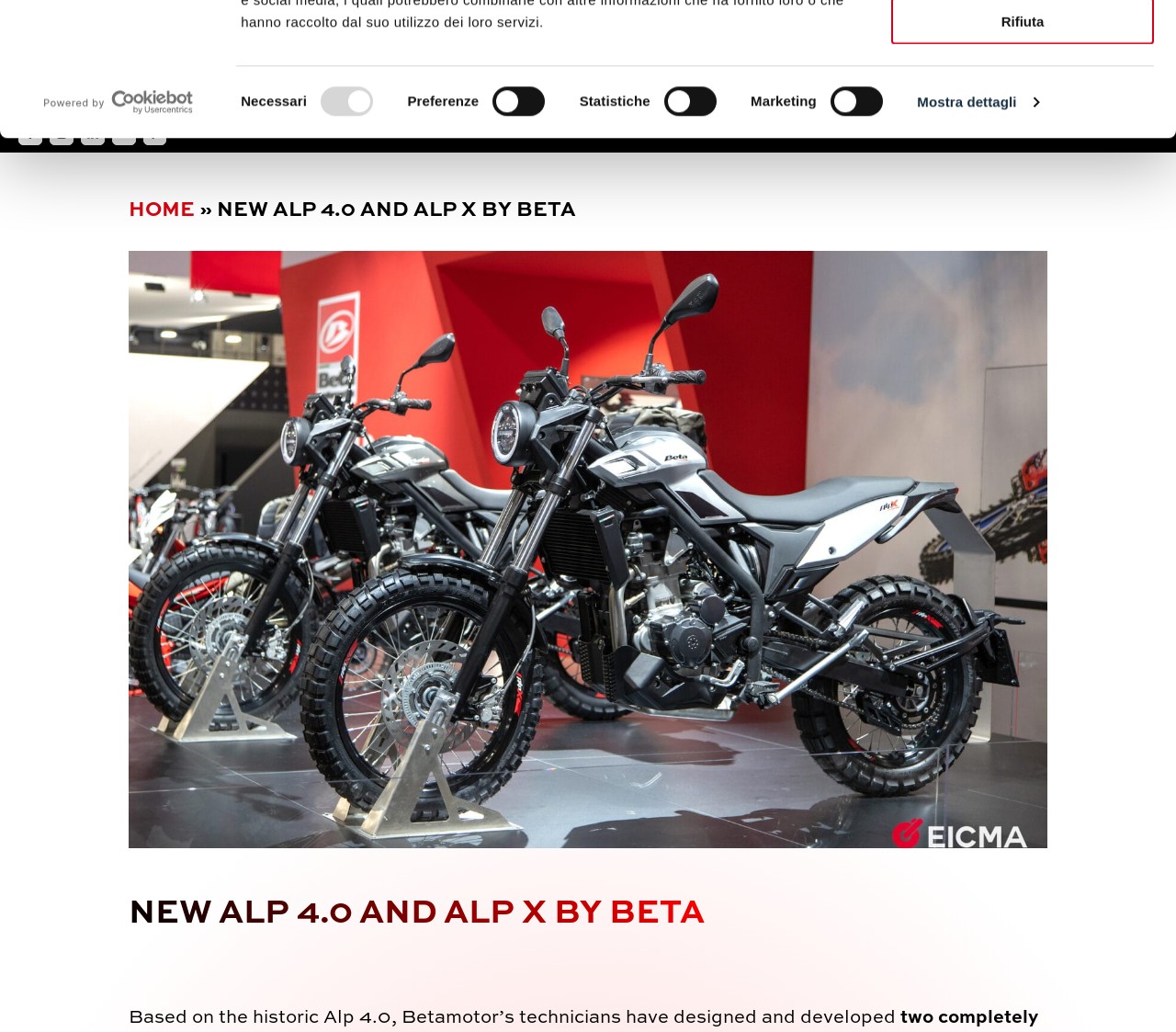Please identify the bounding box coordinates of the element's region that should be clicked to execute the following instruction: "Go to the about us page". The bounding box coordinates must be four float numbers between 0 and 1, i.e., [left, top, right, bottom].

[0.536, 0.048, 0.602, 0.062]